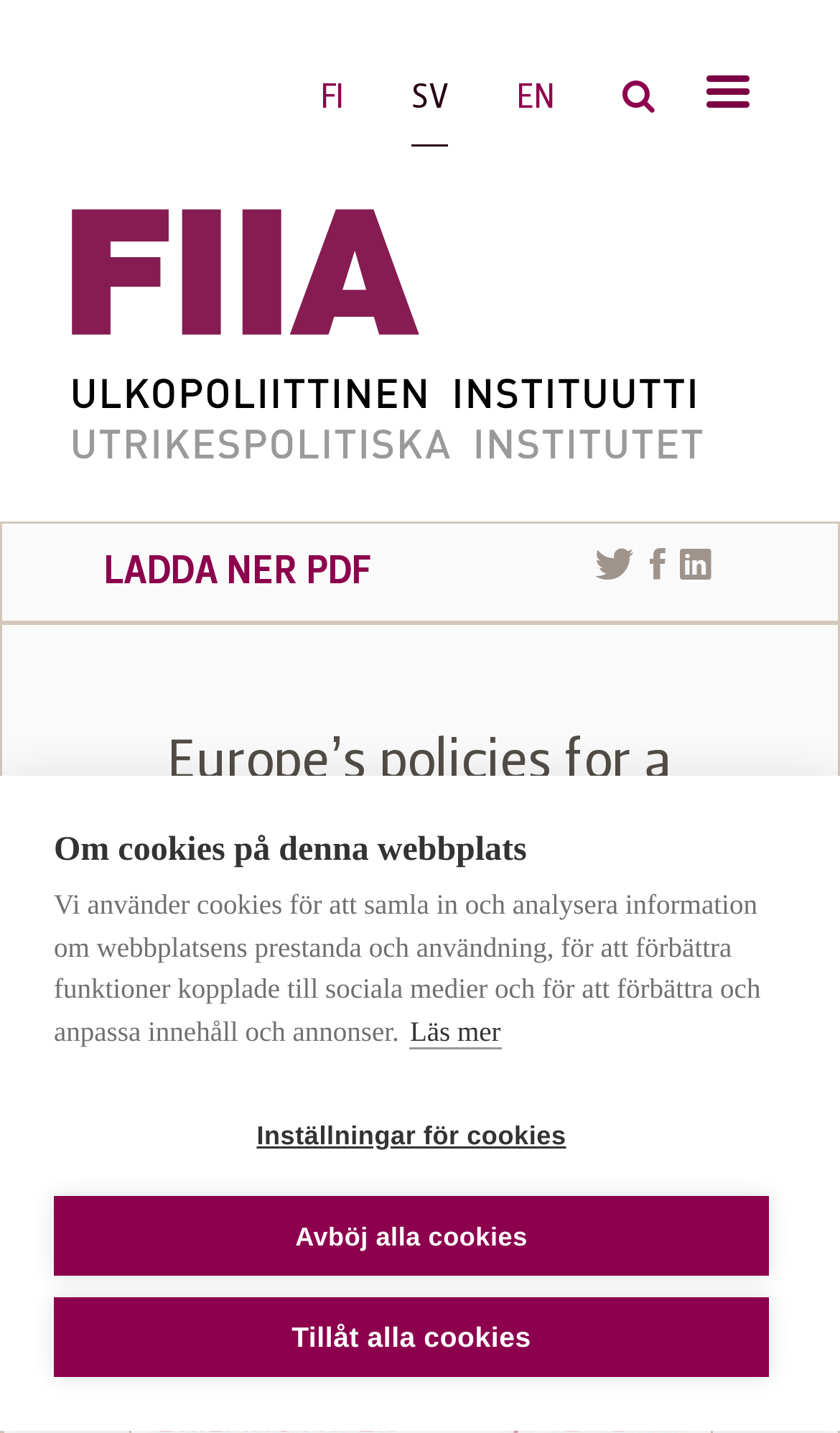Explain the webpage in detail, including its primary components.

This webpage is about Europe's policies for a green transition, specifically focusing on the European Commission's geopolitical turn and its potential pitfalls. 

At the top, there is a logo of the Utrikespolitiska Institutet (Swedish Institute of International Affairs) accompanied by a link to the institute's website. Below the logo, there are three language options: Finnish, Swedish, and English. 

On the top right, there is a search button and a mobile menu button. 

Below the language options, there is a section with a heading that summarizes the content of the webpage. This section is followed by a publication date and a briefing paper number. 

On the left side, there is a dialog box about cookies on the website, which includes a description of how cookies are used, a link to read more, and buttons to configure cookie settings. 

At the bottom, there are social media links to Twitter, Facebook, and LinkedIn, allowing users to share the content. Additionally, there is a link to download a PDF version of the content.